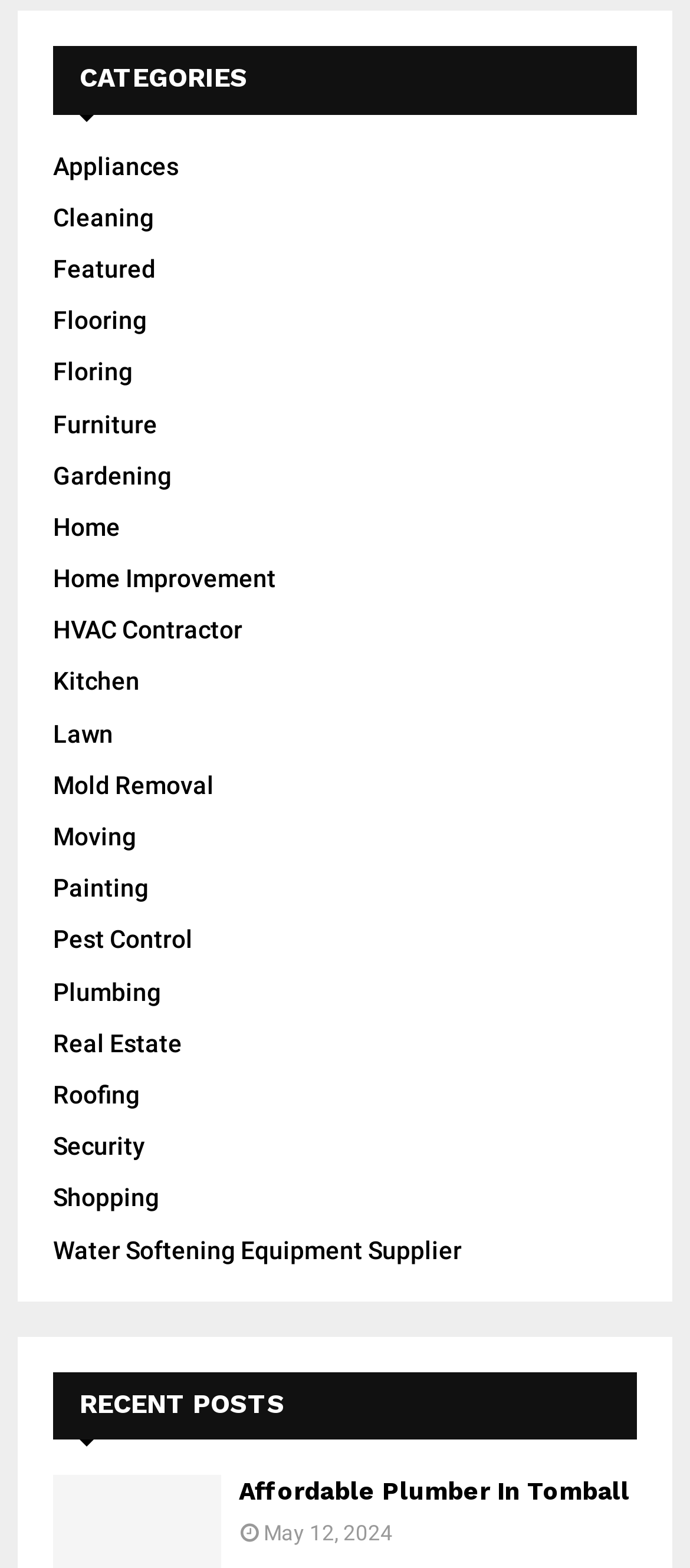Please provide a comprehensive response to the question below by analyzing the image: 
When was the latest post published?

I looked for the heading 'RECENT POSTS' and found a time element with the text 'May 12, 2024', which appears to be the publication date of the latest post.